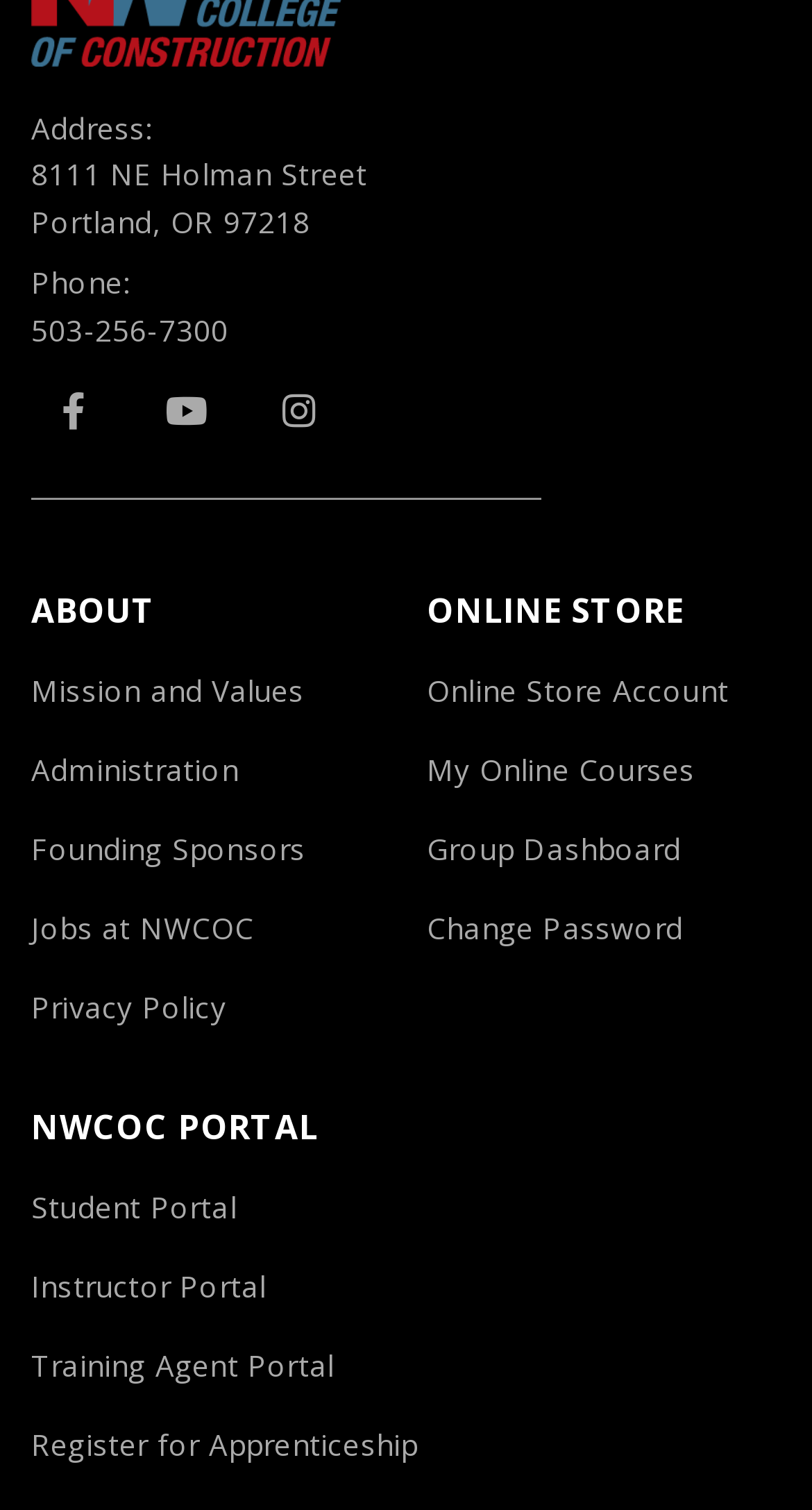Given the element description: "Facebook", predict the bounding box coordinates of this UI element. The coordinates must be four float numbers between 0 and 1, given as [left, top, right, bottom].

[0.038, 0.244, 0.141, 0.299]